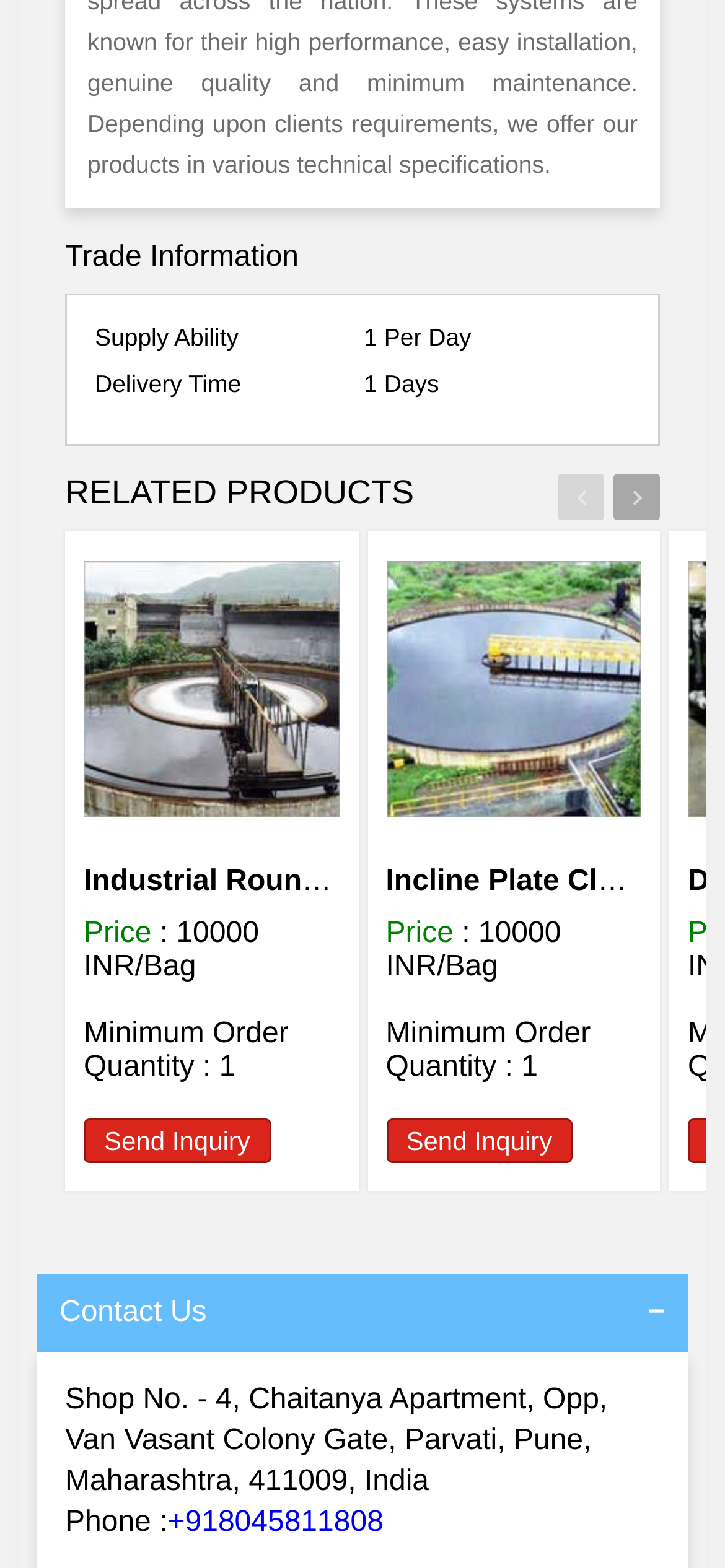Pinpoint the bounding box coordinates of the clickable area necessary to execute the following instruction: "Navigate to the next page". The coordinates should be given as four float numbers between 0 and 1, namely [left, top, right, bottom].

[0.858, 0.308, 0.899, 0.327]